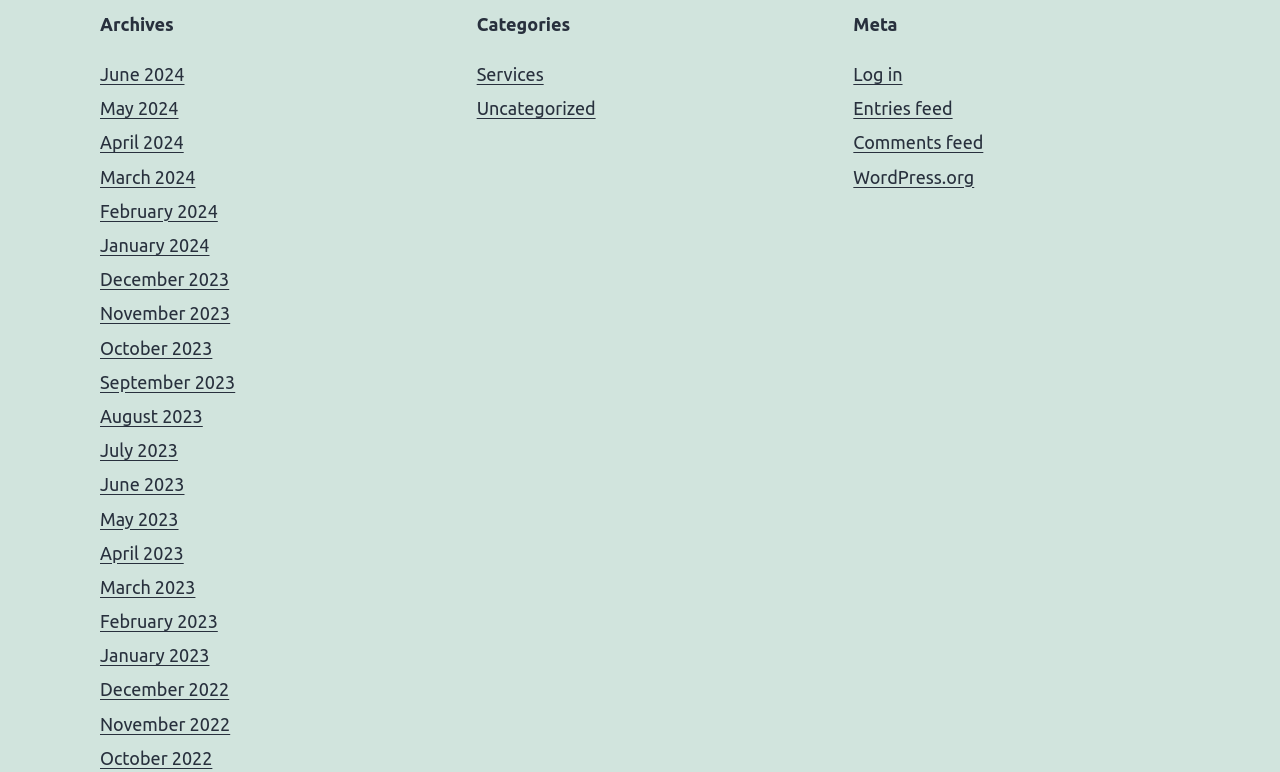What is the category with the most links?
Please answer the question with a single word or phrase, referencing the image.

Archives